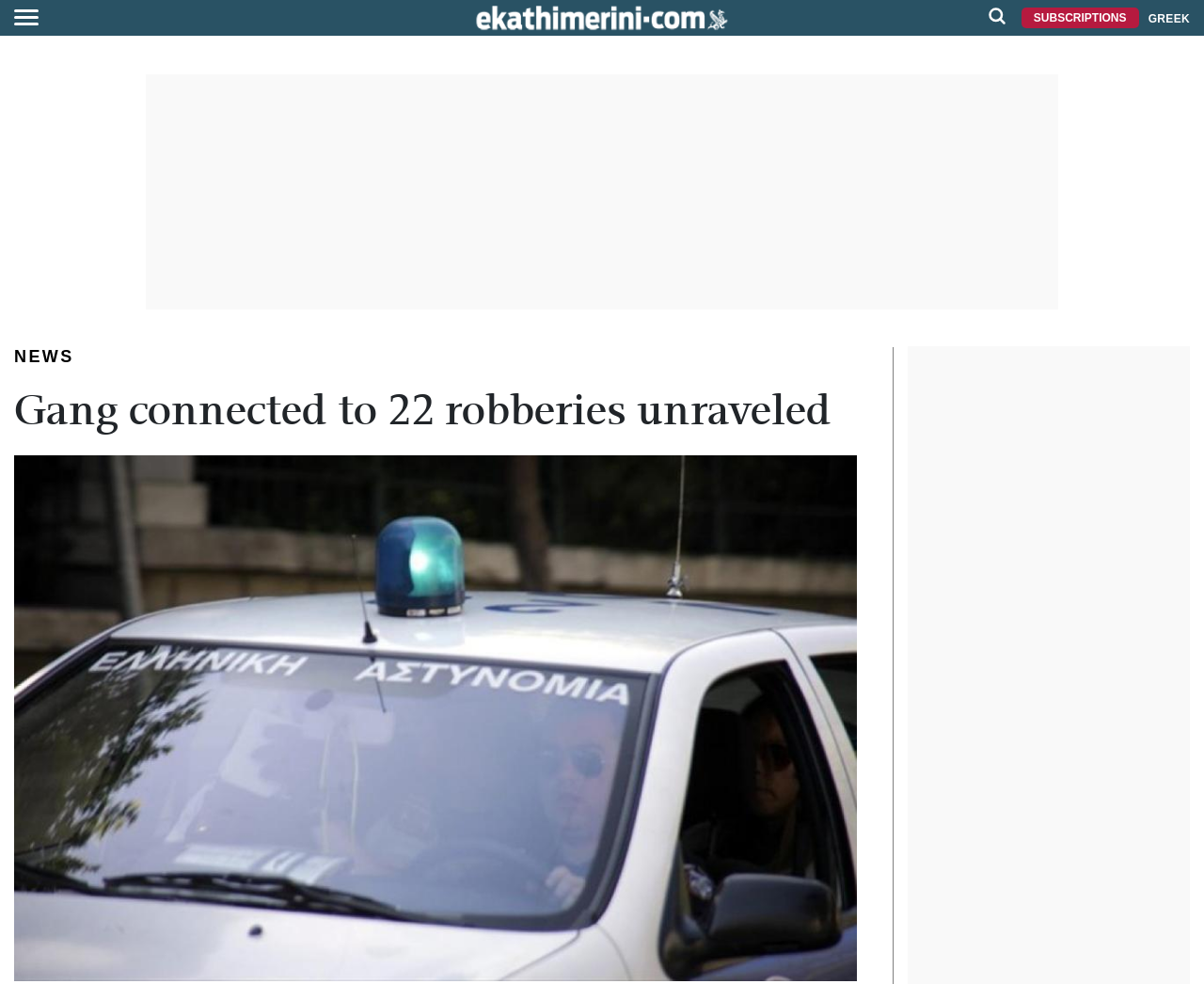Please determine the heading text of this webpage.

Gang connected to 22 robberies unraveled